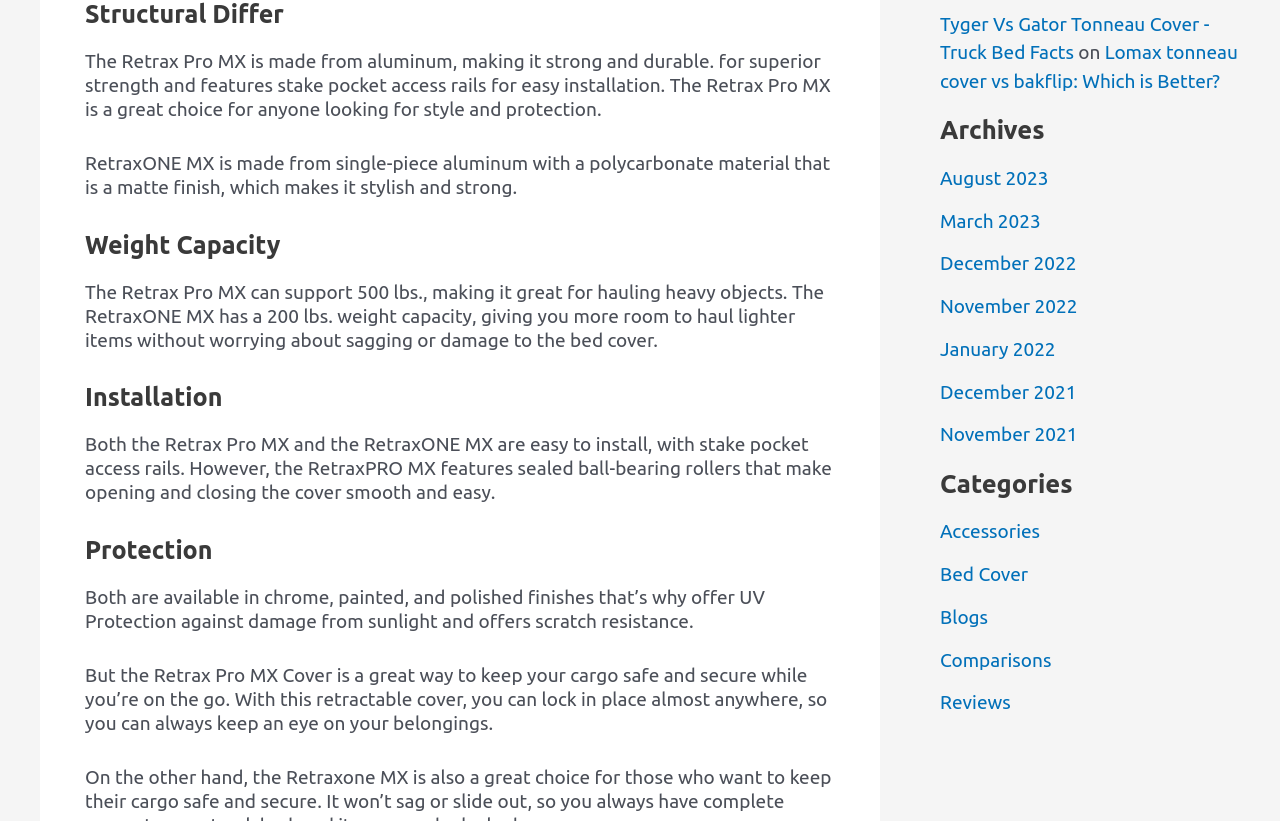Specify the bounding box coordinates of the area that needs to be clicked to achieve the following instruction: "View 'August 2023' archives".

[0.734, 0.203, 0.819, 0.23]